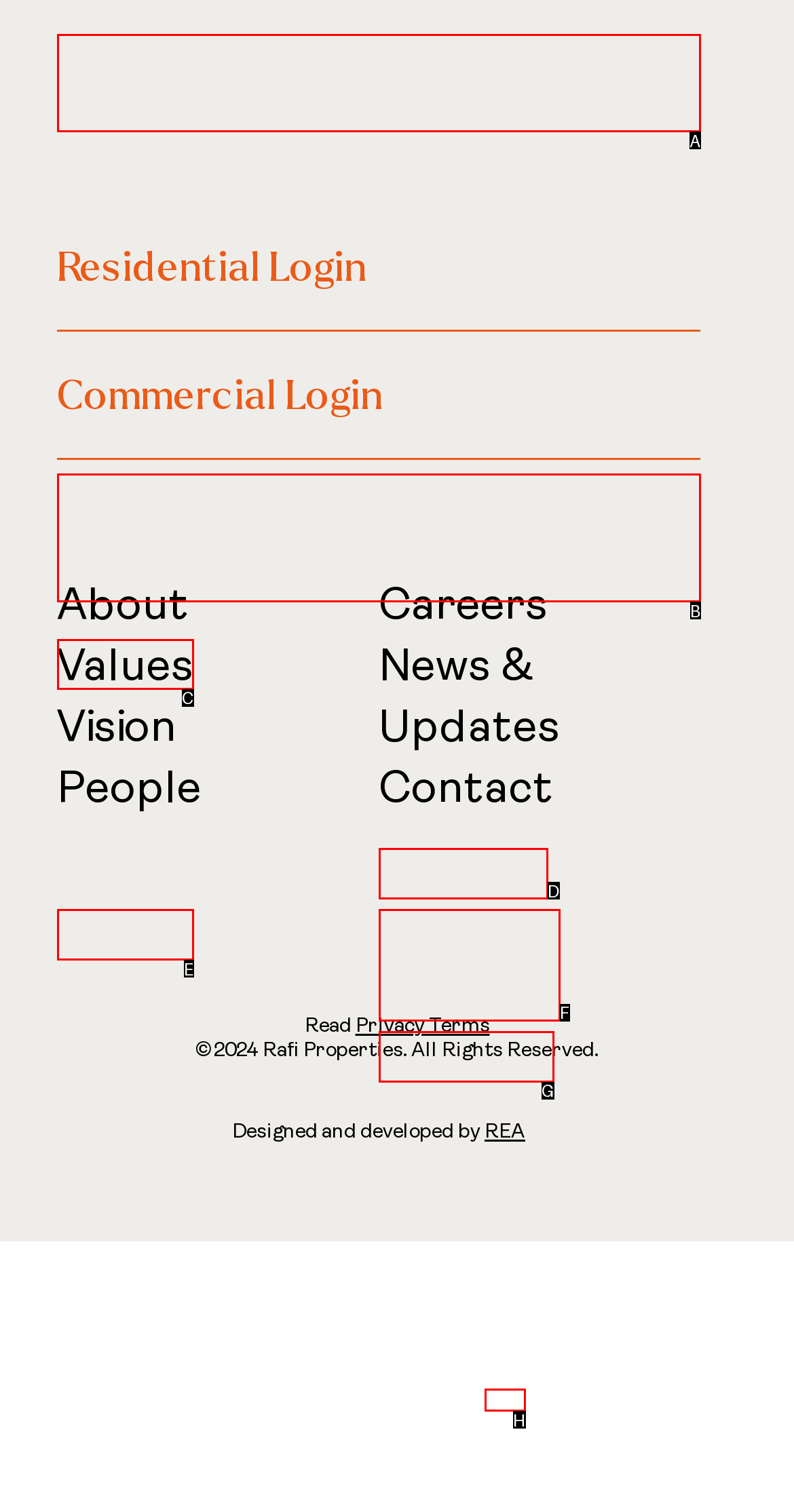Identify the letter of the option that should be selected to accomplish the following task: learn about company values. Provide the letter directly.

C